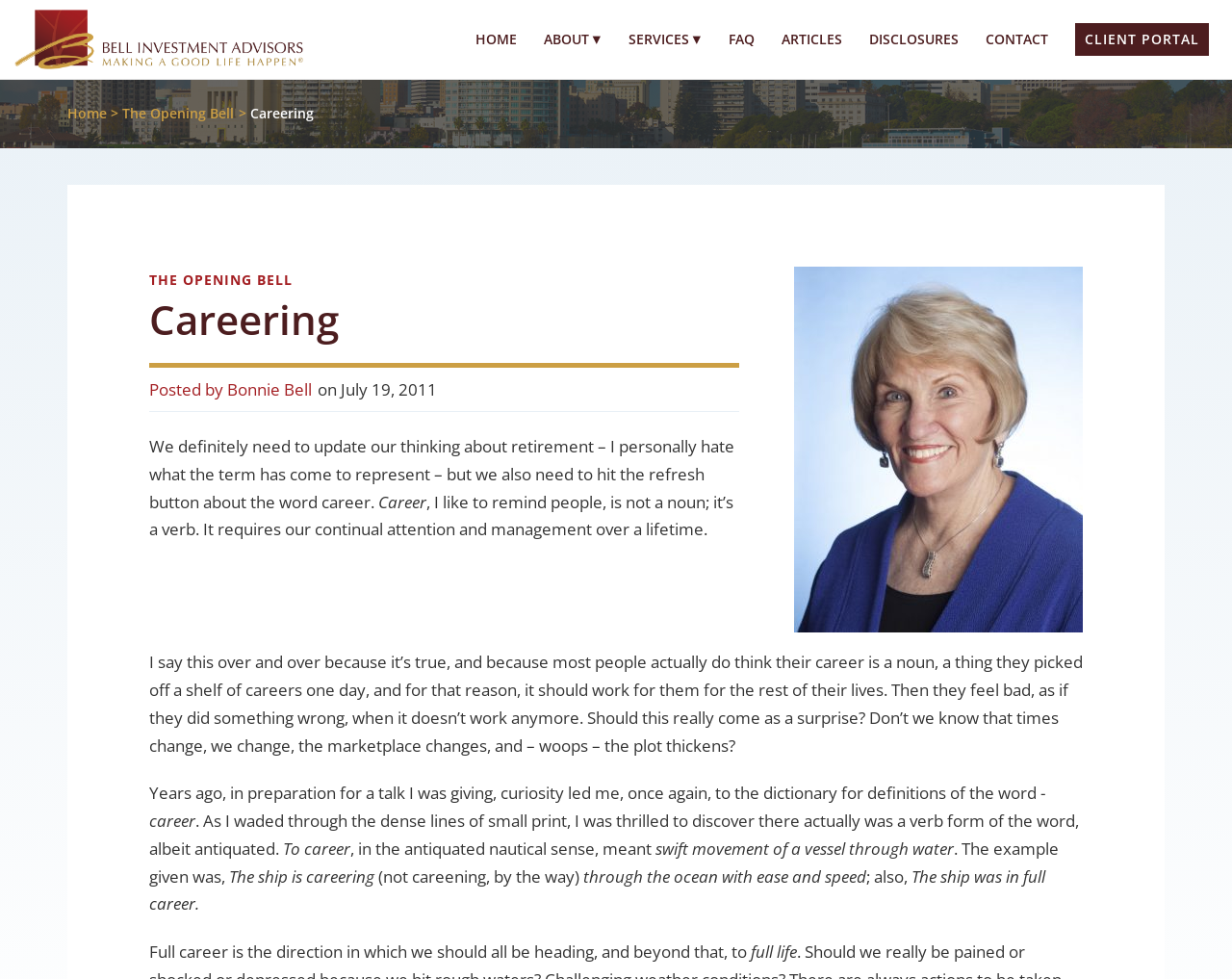Please identify the bounding box coordinates of the area I need to click to accomplish the following instruction: "Click the 'THE OPENING BELL' link".

[0.121, 0.276, 0.238, 0.295]